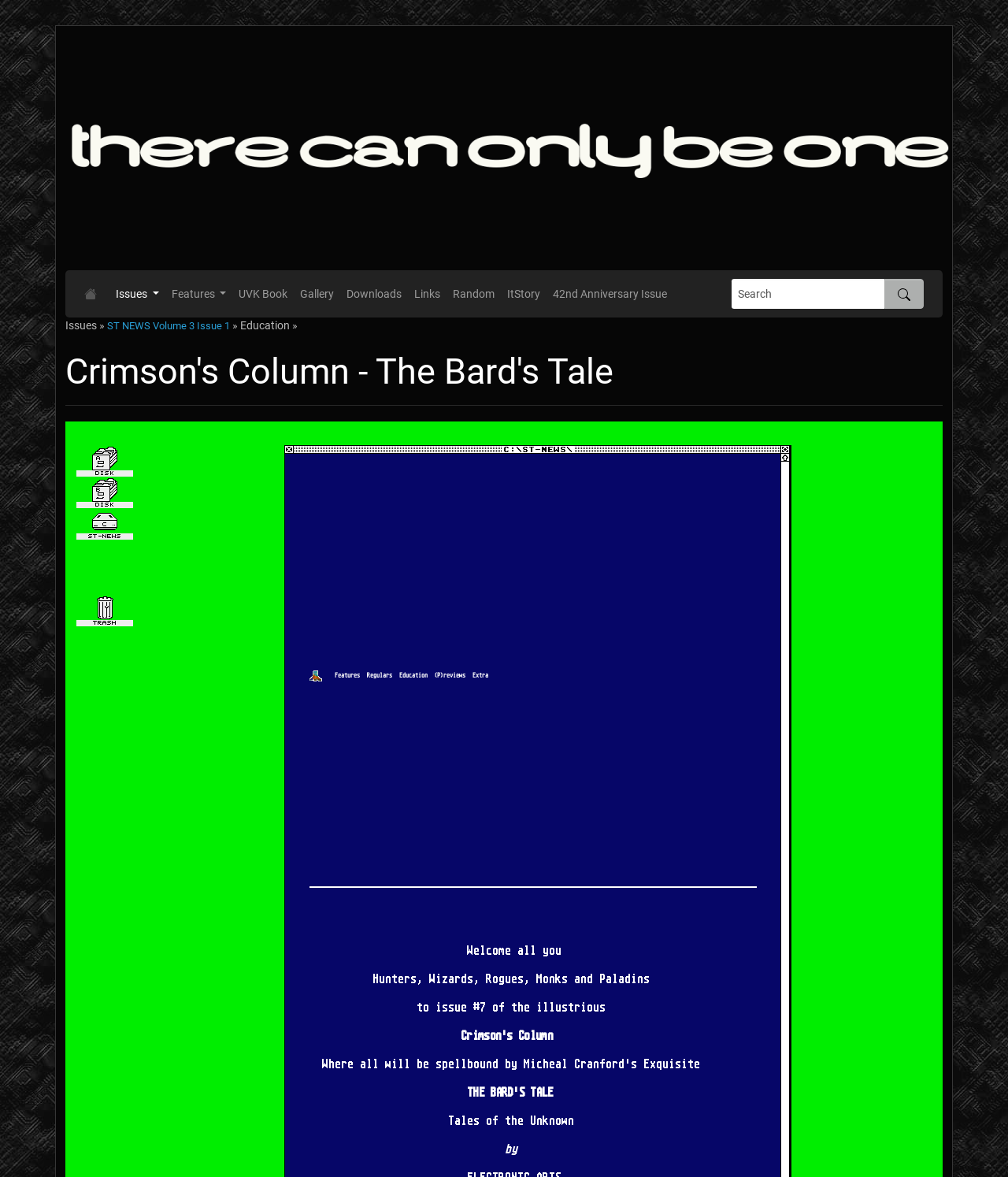Find the bounding box coordinates of the element to click in order to complete this instruction: "Search". The bounding box coordinates must be four float numbers between 0 and 1, denoted as [left, top, right, bottom].

[0.726, 0.237, 0.916, 0.262]